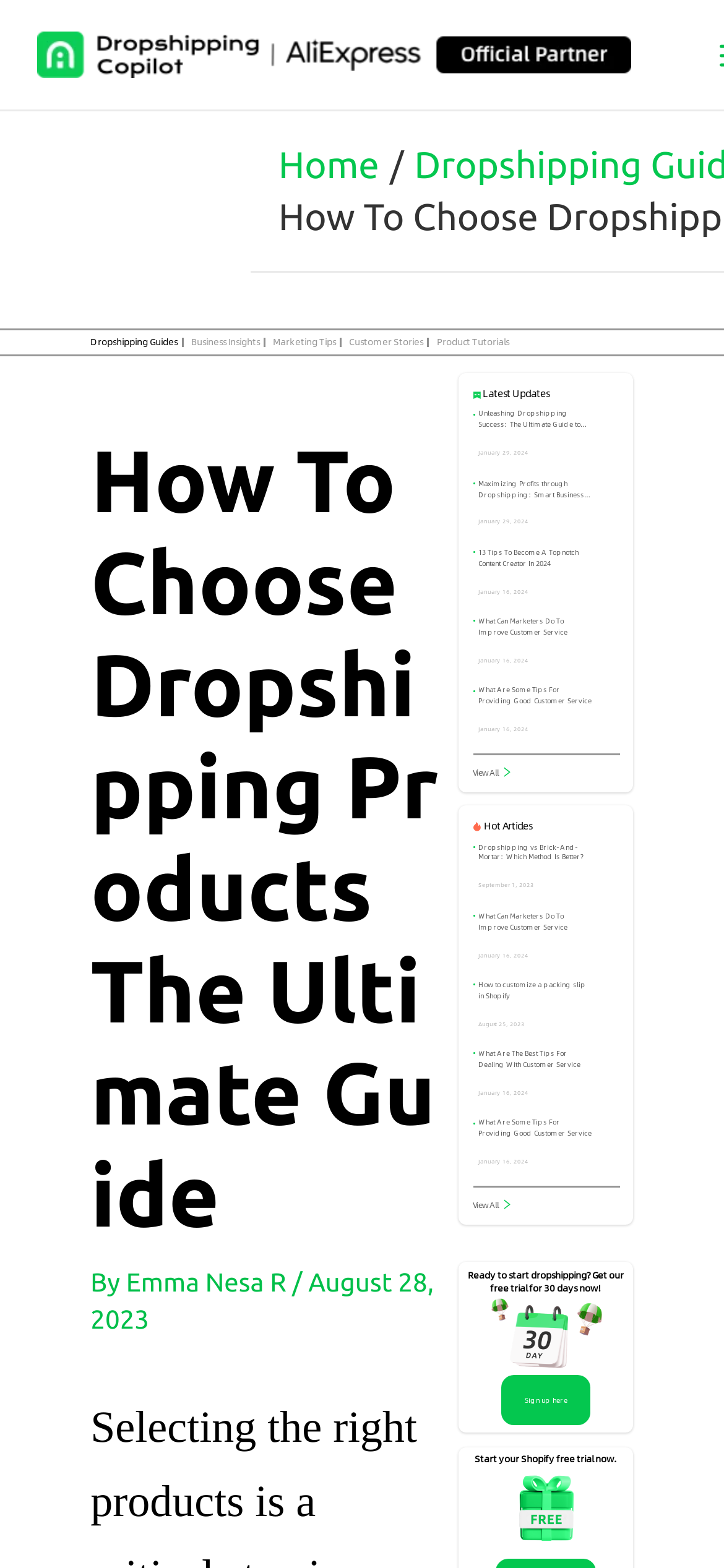Locate the bounding box coordinates of the clickable element to fulfill the following instruction: "Click on the 'Home' link". Provide the coordinates as four float numbers between 0 and 1 in the format [left, top, right, bottom].

[0.385, 0.092, 0.524, 0.118]